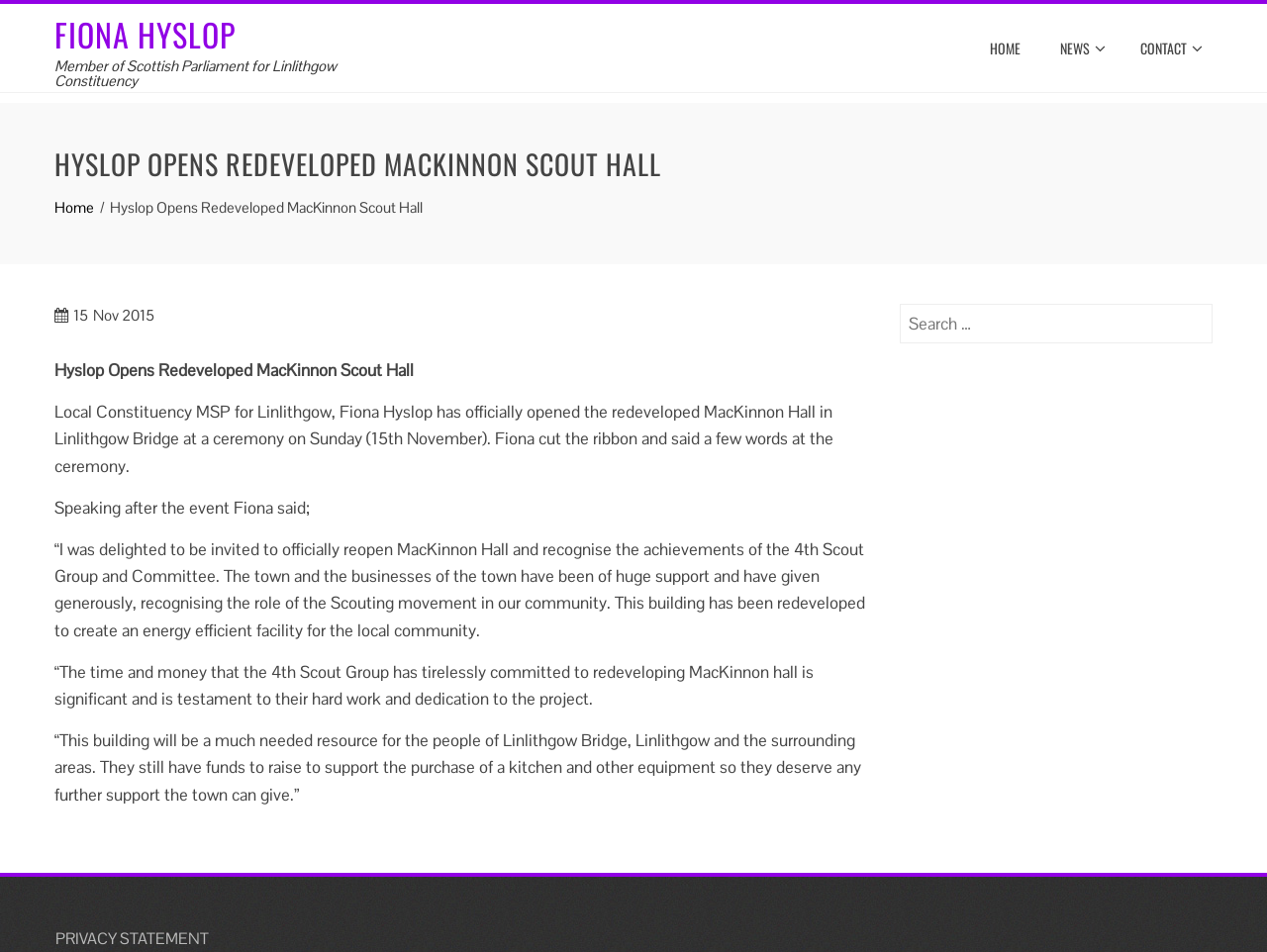Please determine the bounding box coordinates of the element's region to click in order to carry out the following instruction: "Contact Fiona Hyslop". The coordinates should be four float numbers between 0 and 1, i.e., [left, top, right, bottom].

[0.888, 0.032, 0.957, 0.07]